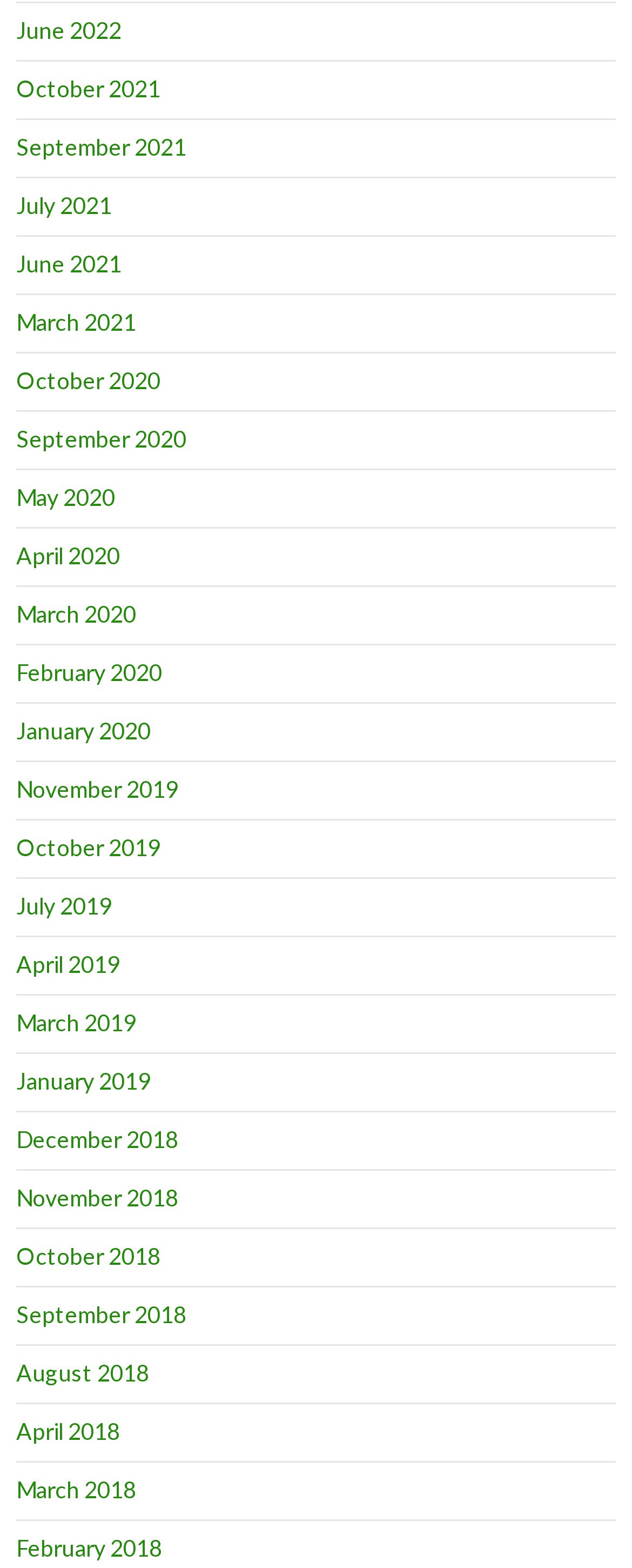Respond to the following question using a concise word or phrase: 
What is the earliest month available on this webpage?

February 2018